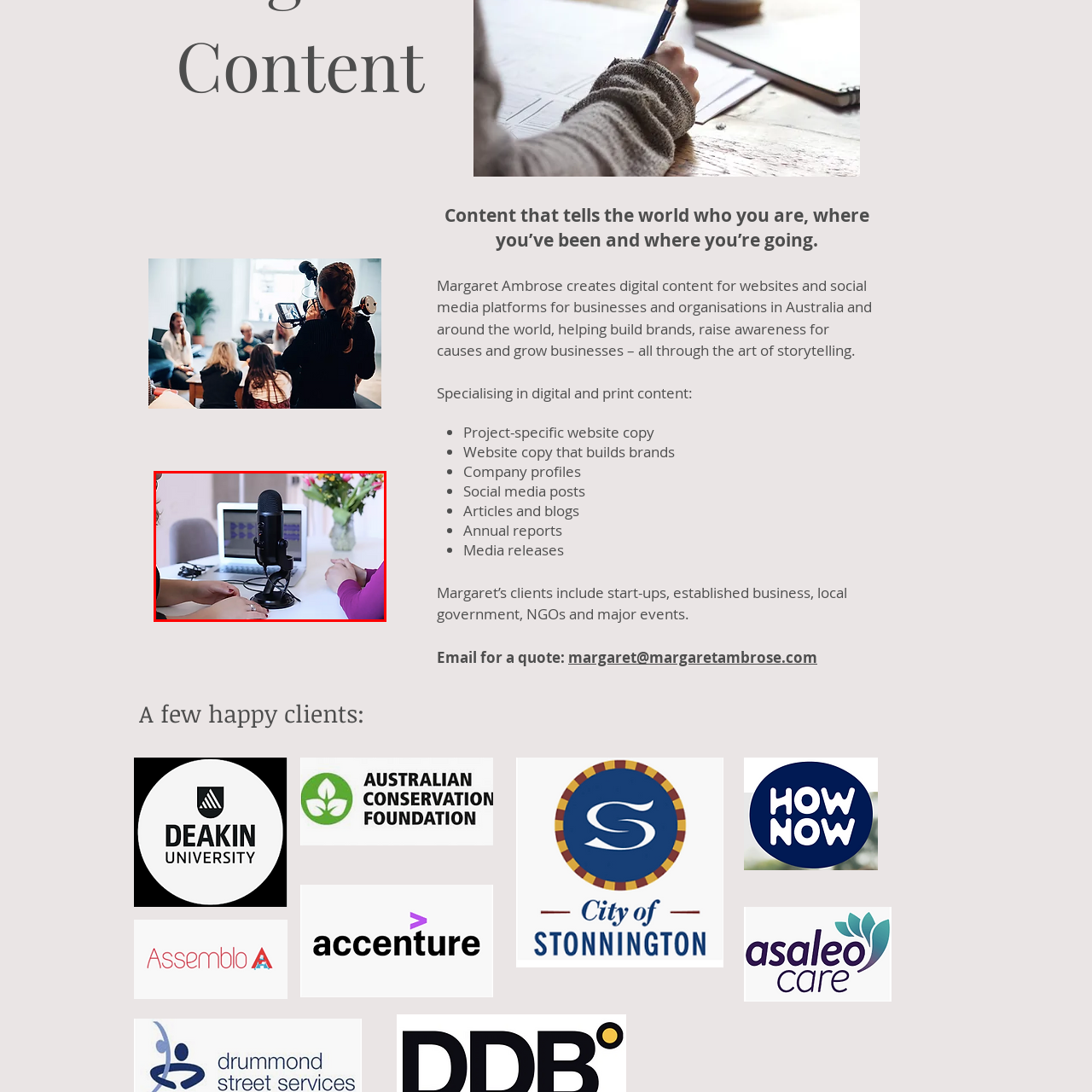Give an in-depth description of the picture inside the red marked area.

The image shows two individuals engaged in a recording session, featuring a prominent microphone positioned in the foreground on a desk. The microphone, designed for high-quality audio capture, sits on a sturdy base, indicating that it is being used for a podcast or voiceover work. Behind the microphone, a laptop displays sound wave graphics, suggesting an active recording session or audio editing process. 

In the background, a vase of colorful flowers adds a touch of warmth and vibrancy to the scene, creating a cozy and inviting atmosphere. One individual is wearing a purple top, while the other is dressed in black, with their hands positioned on the table, emphasizing their collaborative interaction. The setting appears to be a modern workspace, reflecting a blend of professionalism and creativity, typical for digital content production.